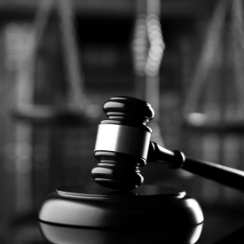Explain in detail what you see in the image.

The image features a close-up of a judicial gavel, resting prominently on a wooden block, symbolizing the authority and decision-making power inherent in the legal system. The backdrop fades into a blurred representation of scales of justice, adding depth and context to the scene. The monochrome palette enhances the seriousness and gravitas of the legal profession, reflecting themes of justice, law, and order. This image serves as a powerful visual representation of the legal practice, specifically in the context of elder abuse and neglect lawsuits, which are addressed through dedicated legal efforts to uphold the rights of vulnerable populations.